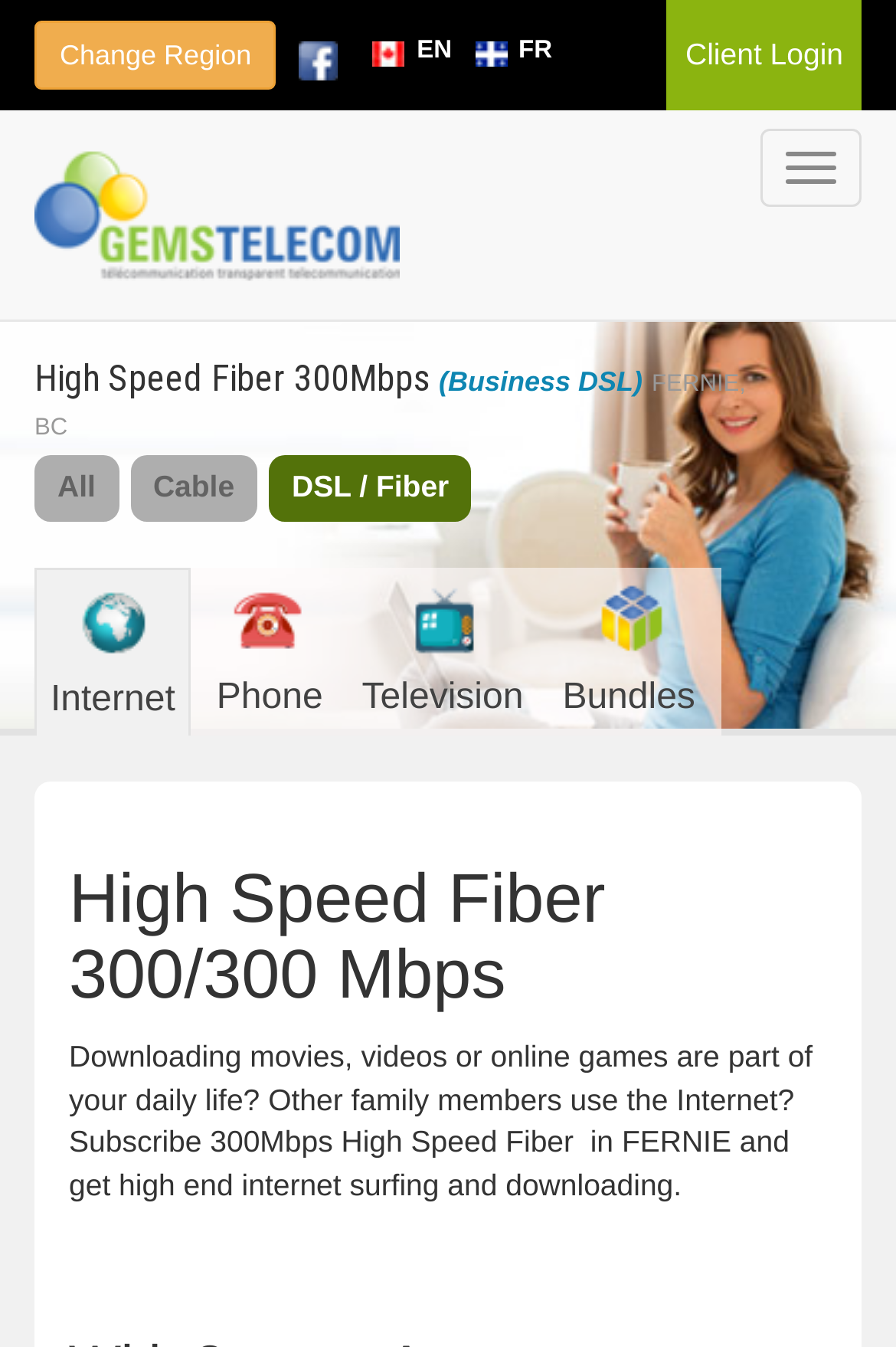Generate a comprehensive caption for the webpage you are viewing.

The webpage is about High Speed Fiber 300 Mbps internet services for businesses in FERNIE, BC. At the top left, there is a link to change the region. Next to it, there is a Facebook icon. On the top right, there are language options, including English and French, each accompanied by a flag icon. 

Further to the right, there is a link to client login and a button to toggle navigation. Below the language options, there is a link to the Gemstelecom.com website. 

The main heading is "High Speed Fiber 300Mbps (Business DSL) FERNIE, BC", which is centered at the top of the page. Below it, there are five links to different categories: All, Cable, DSL / Fiber, Internet, Phone, Television, and Bundles. 

The main content of the page is divided into two sections. The first section has a heading "High Speed Fiber 300/300 Mbps" and a paragraph of text that describes the benefits of subscribing to the 300Mbps High Speed Fiber internet service in FERNIE, highlighting its suitability for households with multiple internet users and those who frequently download movies, videos, or online games.